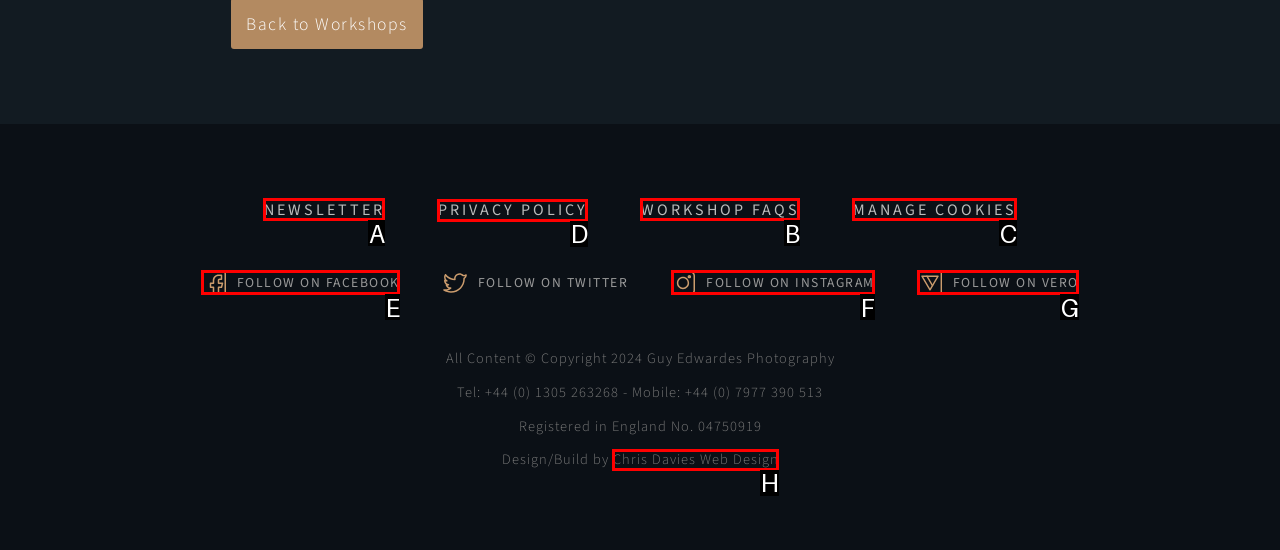Indicate the HTML element to be clicked to accomplish this task: View on Amazon Respond using the letter of the correct option.

None